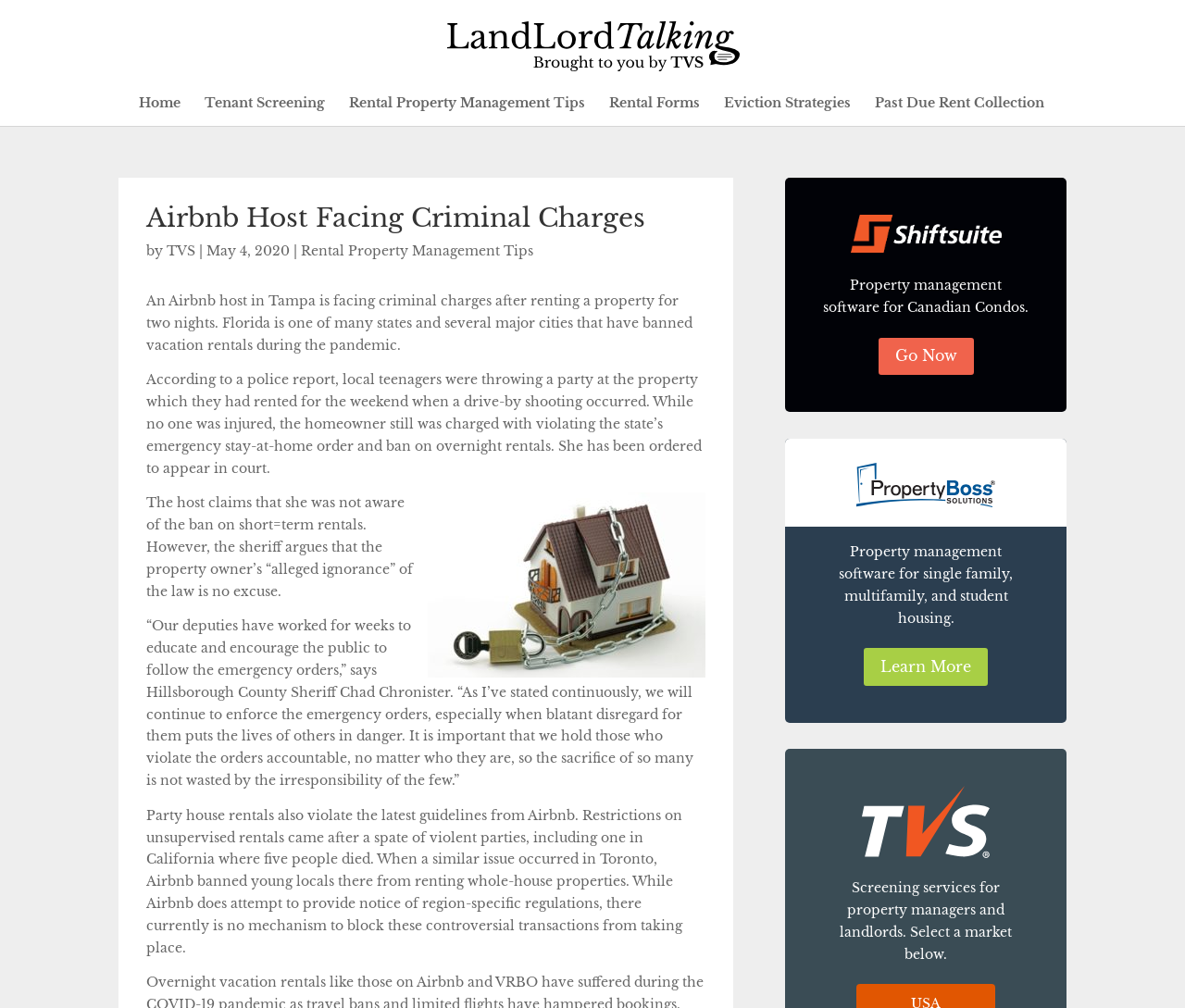Please identify the bounding box coordinates of the region to click in order to complete the given instruction: "Read more about 'Eviction Strategies'". The coordinates should be four float numbers between 0 and 1, i.e., [left, top, right, bottom].

[0.611, 0.096, 0.718, 0.125]